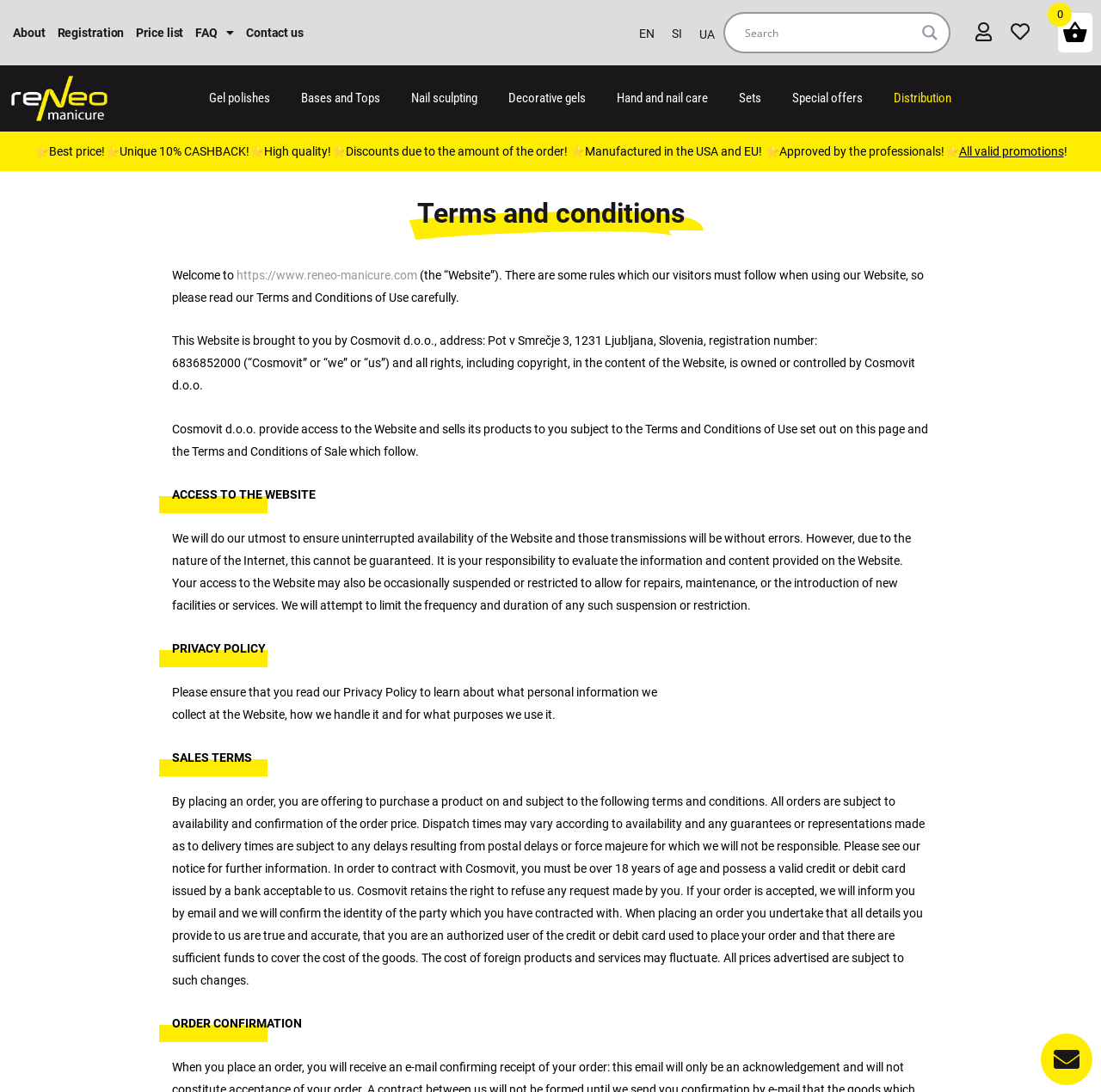What languages are available on the website?
Please provide a single word or phrase as your answer based on the image.

EN, SI, UA